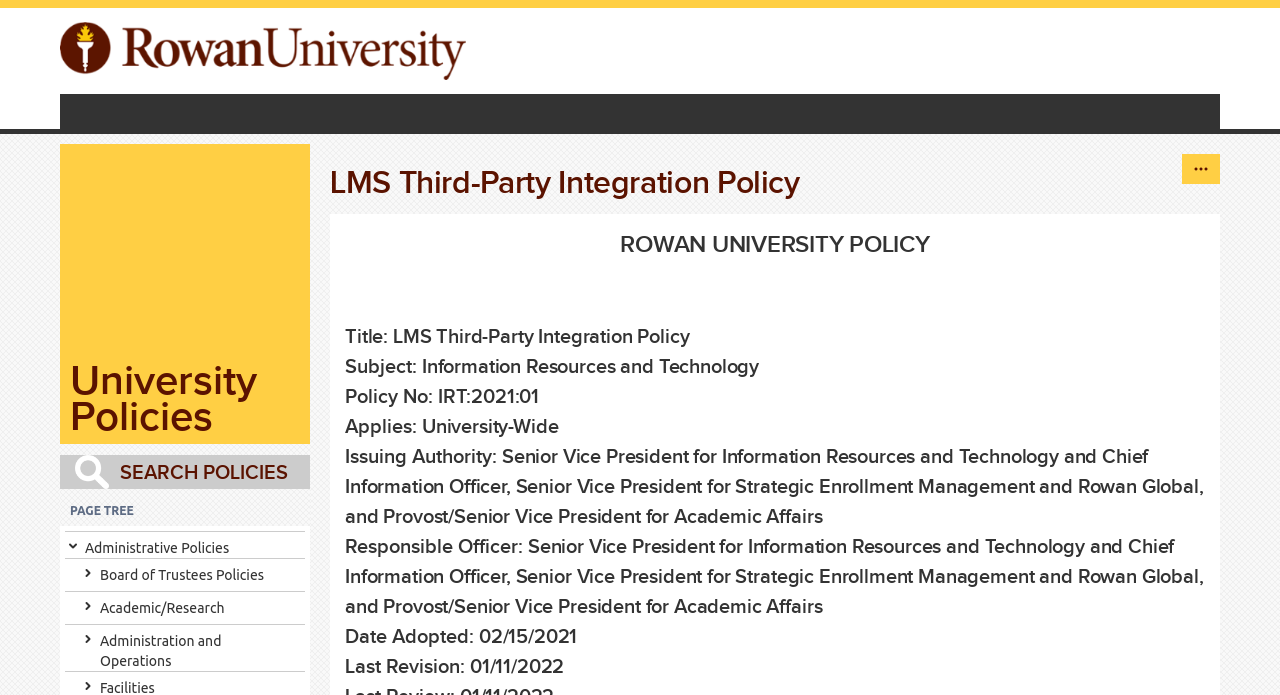Create a detailed summary of the webpage's content and design.

The webpage is about the LMS Third-Party Integration Policy of Rowan University. At the top left, there is a logo image and a link to the university's policies. Below the logo, there is a search box labeled "SEARCH POLICIES" and a heading "PAGE TREE". 

On the left side, there is a menu with expandable links to different policy categories, including Administrative Policies, Board of Trustees Policies, Academic/Research, Administration and Operations, and Facilities. Each category has a link to expand or collapse its contents.

On the right side, there is a region labeled "Page tools" with a link to "More options" that has a popup menu. Below this region, there are two links to navigate through the banner.

The main content of the page is divided into two sections. The first section has a heading "LMS Third-Party Integration Policy" and a link to the policy itself. The second section has a heading "ROWAN UNIVERSITY POLICY" and provides details about the policy, including its application, issuing authority, responsible officer, date adopted, and last revision. The details are presented in a series of static text elements, each with a label and a value.